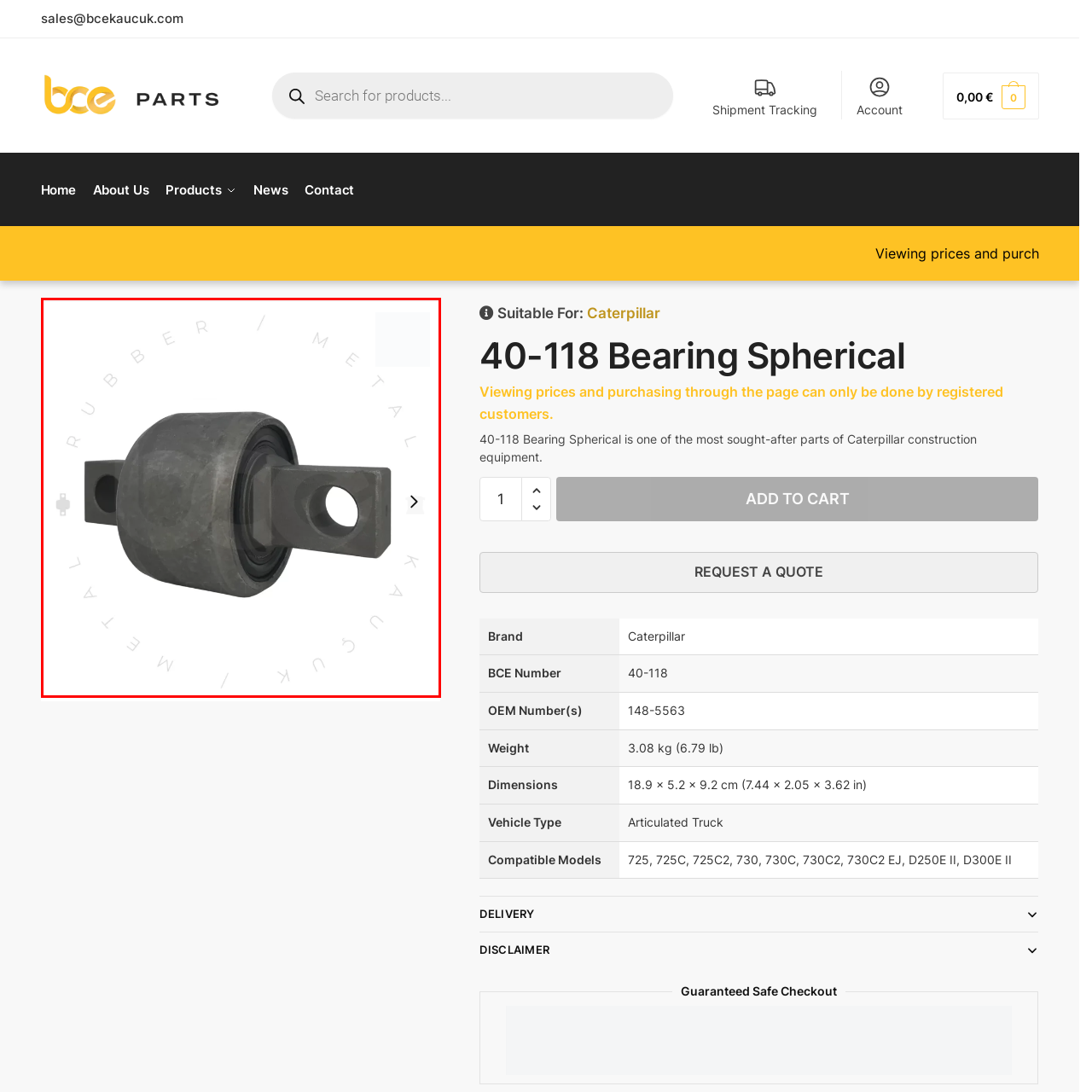What is the primary function of the bearing?
Focus on the red-bounded area of the image and reply with one word or a short phrase.

Provide stability and support